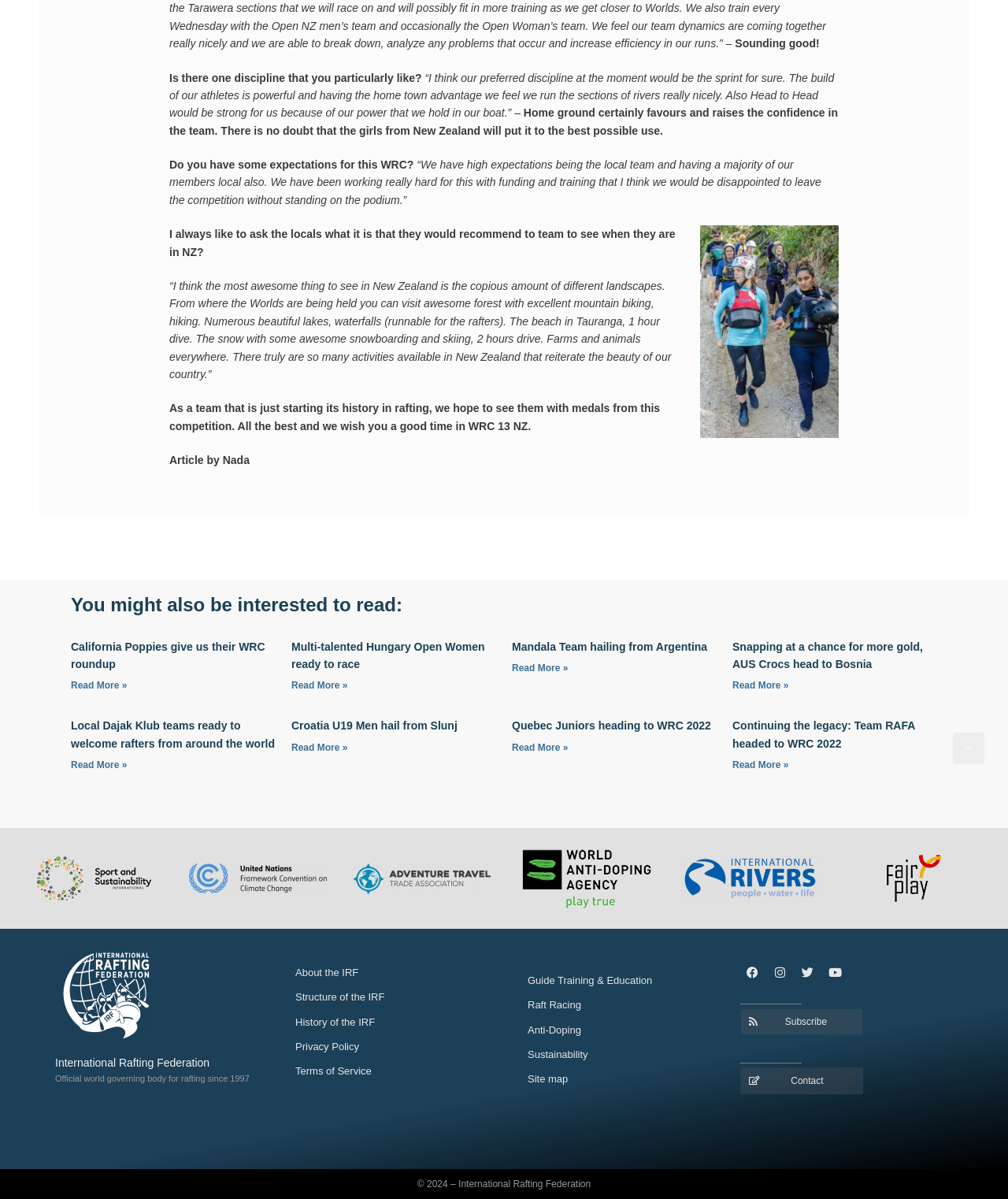How many images are there on the webpage? Based on the screenshot, please respond with a single word or phrase.

8